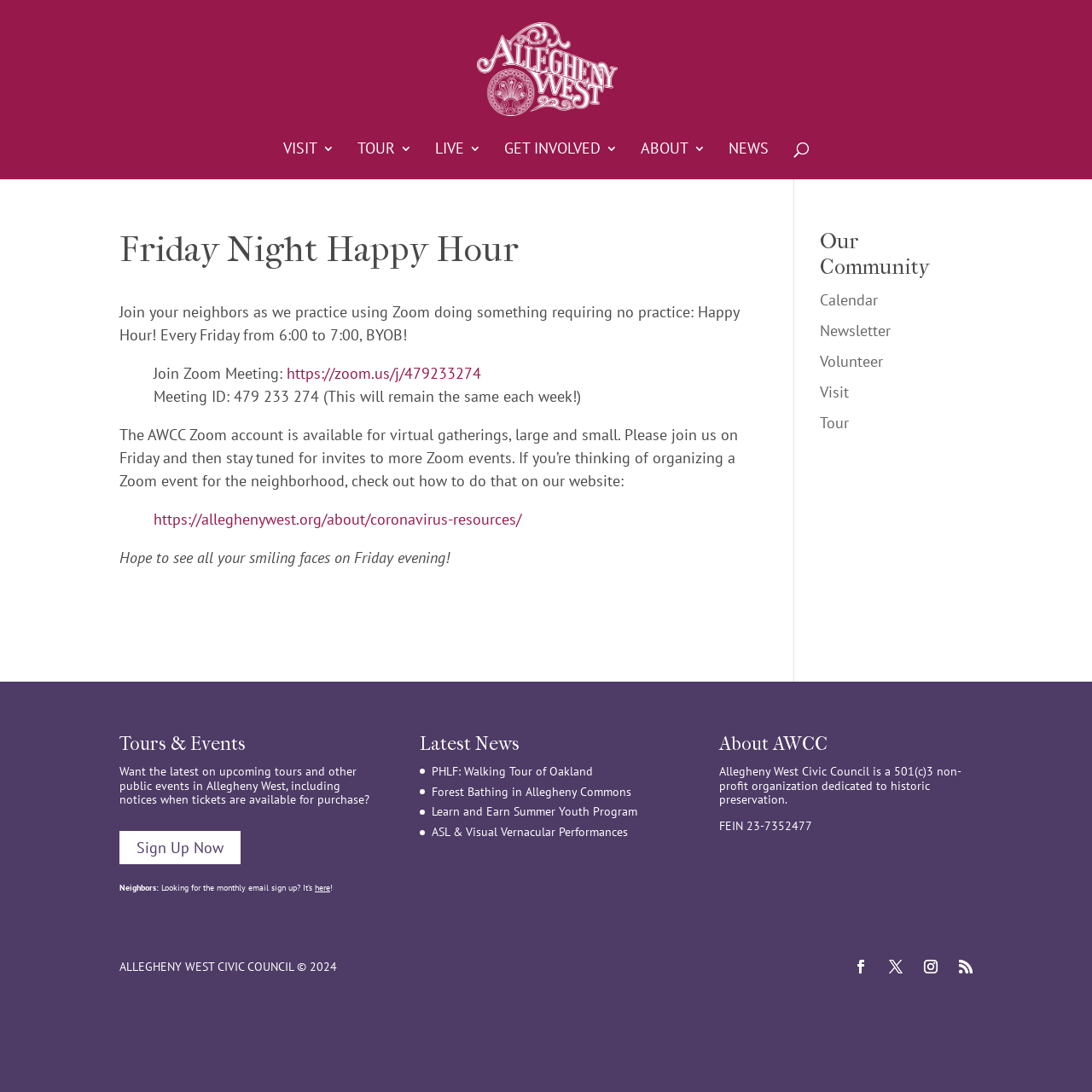Please provide a detailed answer to the question below based on the screenshot: 
What type of organization is Allegheny West Civic Council?

The type of organization can be inferred from the text 'Allegheny West Civic Council is a 501(c)3 non-profit organization dedicated to historic preservation.' which explicitly states the organization's status.